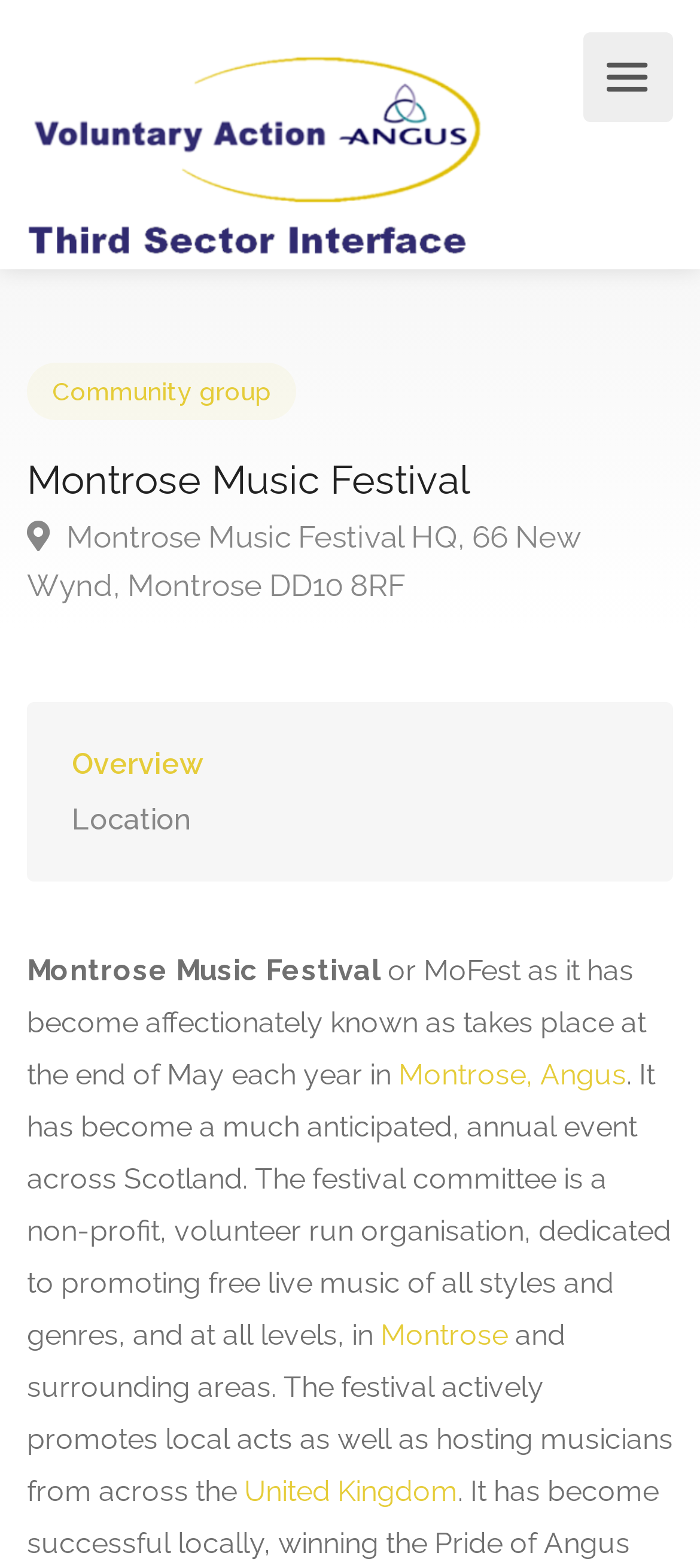Please specify the bounding box coordinates of the area that should be clicked to accomplish the following instruction: "go to December 2022". The coordinates should consist of four float numbers between 0 and 1, i.e., [left, top, right, bottom].

None